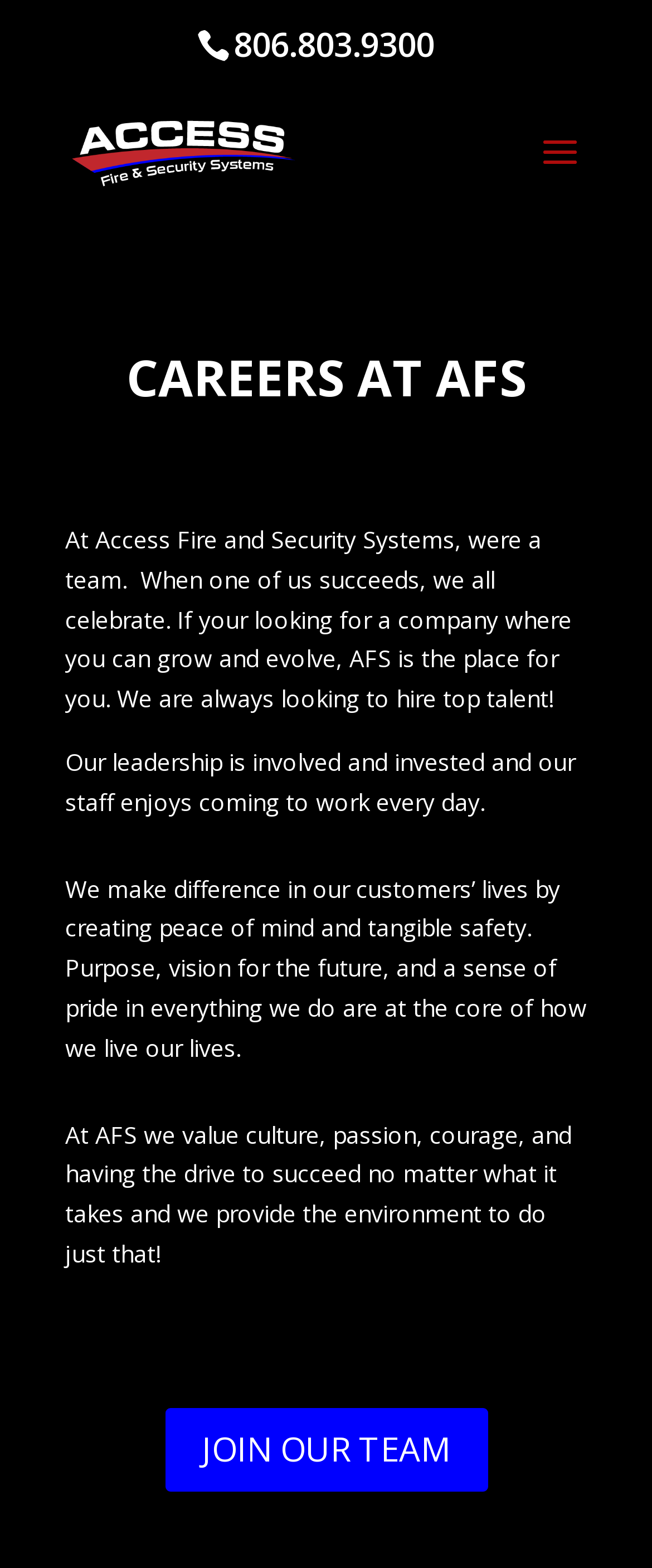Provide the bounding box coordinates in the format (top-left x, top-left y, bottom-right x, bottom-right y). All values are floating point numbers between 0 and 1. Determine the bounding box coordinate of the UI element described as: JOIN OUR TEAM

[0.253, 0.898, 0.747, 0.951]